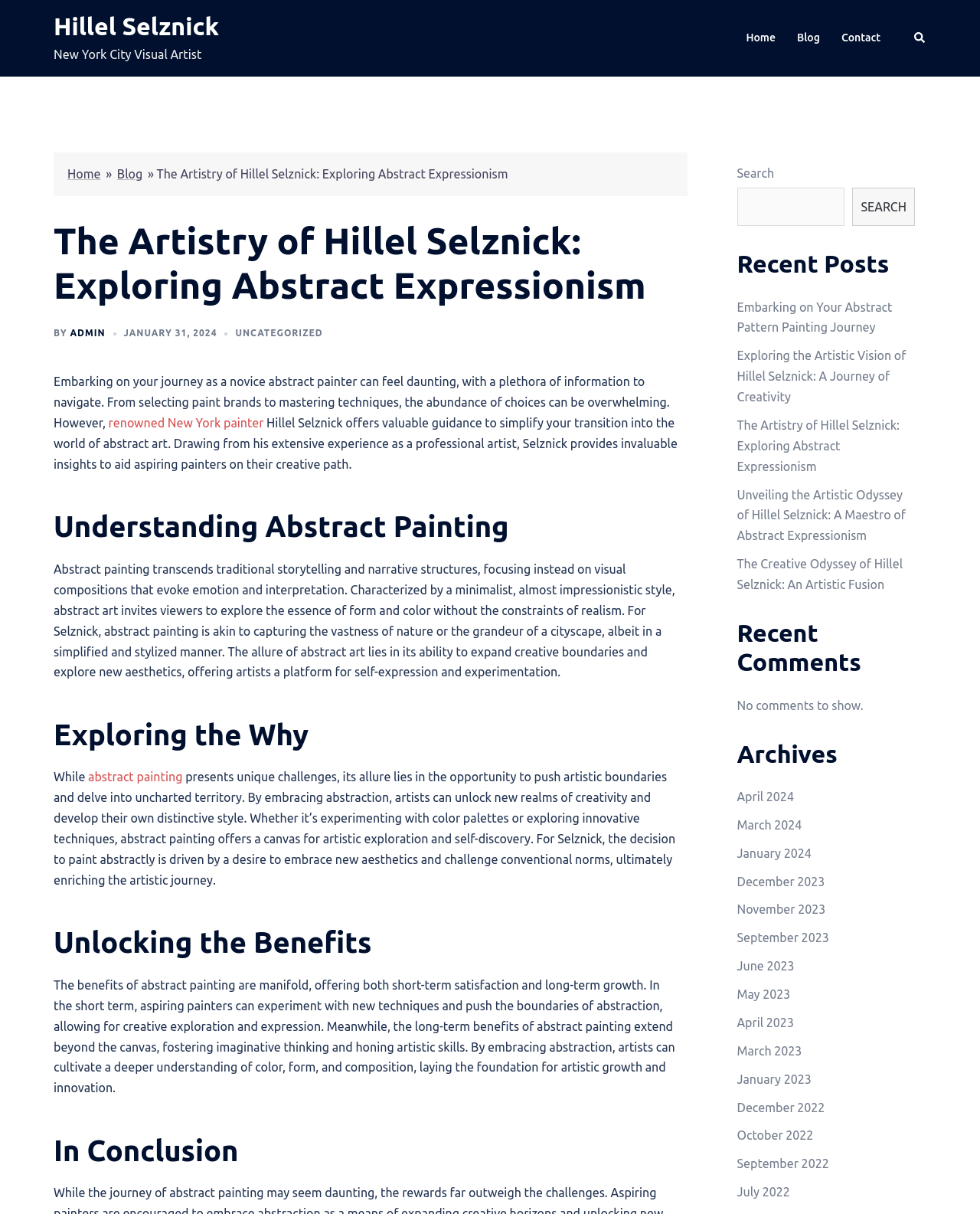Provide a one-word or short-phrase response to the question:
What is the purpose of abstract painting according to Hillel Selznick?

To push artistic boundaries